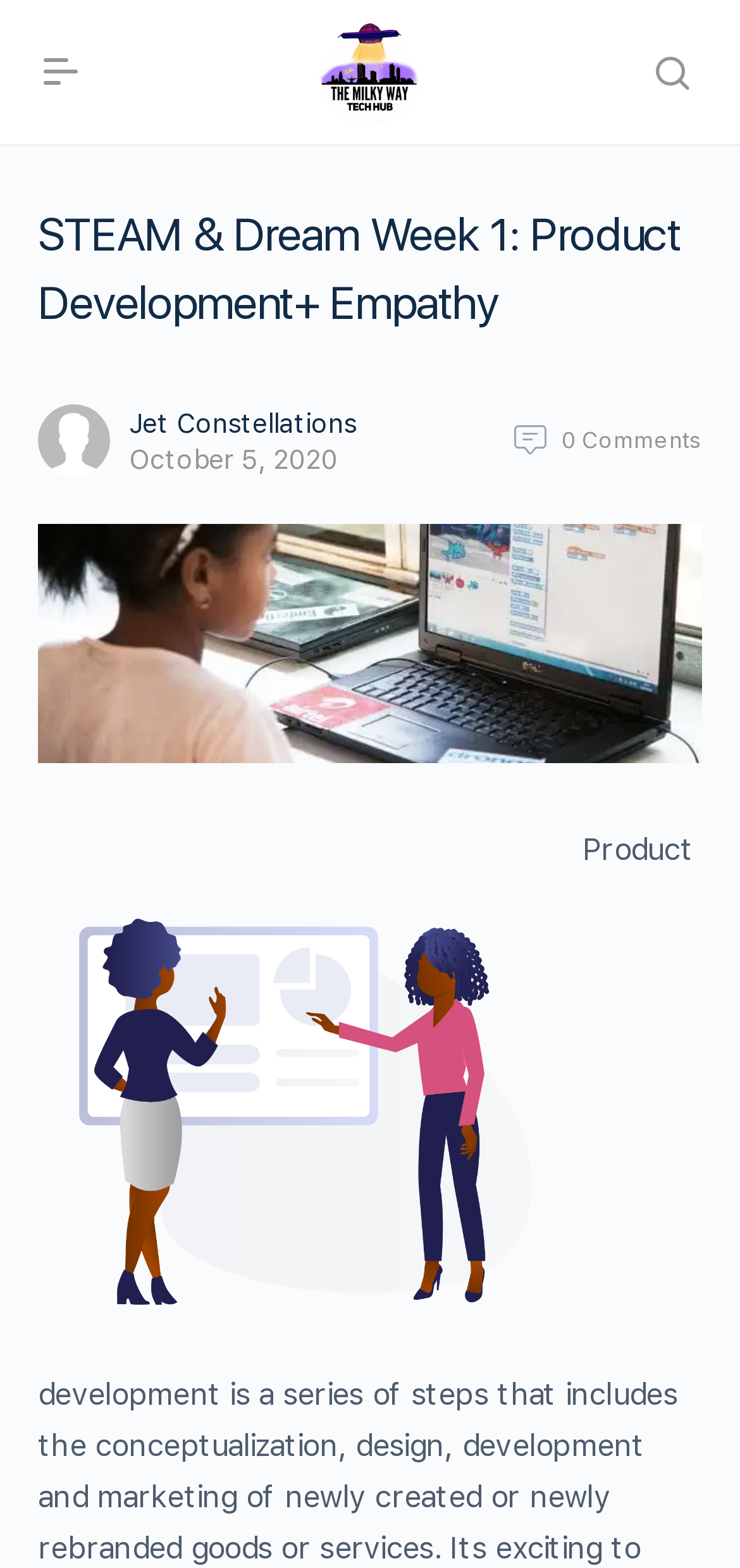Write a detailed summary of the webpage.

The webpage is about product development, specifically STEAM & Dream Week 1: Product Development+ Empathy. At the top left, there is a small icon with a link. Next to it, there is a heading that spans about half of the top section, which is also a link. On the top right, there is a search link with a magnifying glass icon.

Below the top section, there is a header that spans the entire width, containing the title "STEAM & Dream Week 1: Product Development+ Empathy". Underneath, there are several links, including one to "Jet Constellations" and another to a date, "October 5, 2020". There is also a link with a comment icon and the text "0 Comments".

The webpage contains two figures or images, one below the links and another below that, taking up a significant portion of the page. The first figure is located at the top half of the page, while the second figure is located at the bottom half.